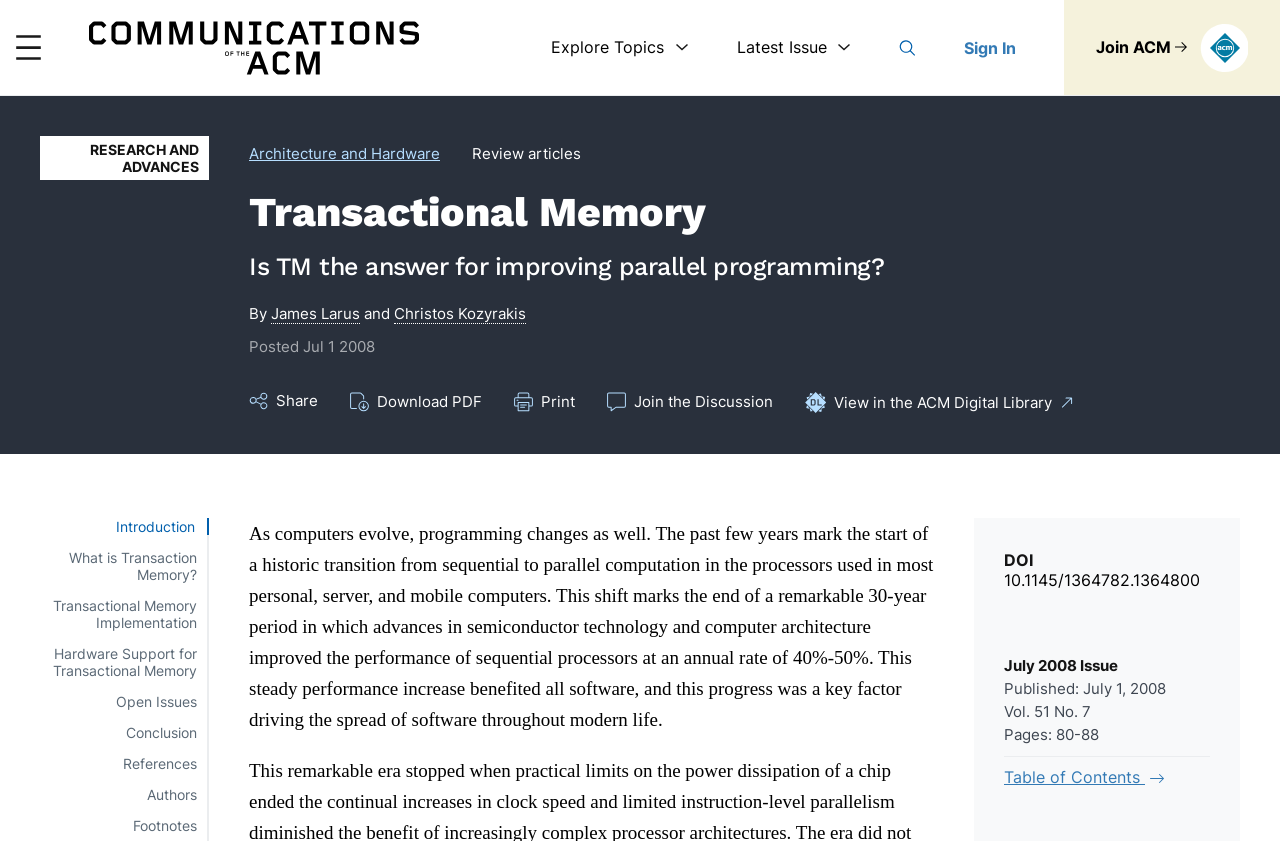Please mark the clickable region by giving the bounding box coordinates needed to complete this instruction: "Click on the 'Home' link".

[0.07, 0.004, 0.327, 0.109]